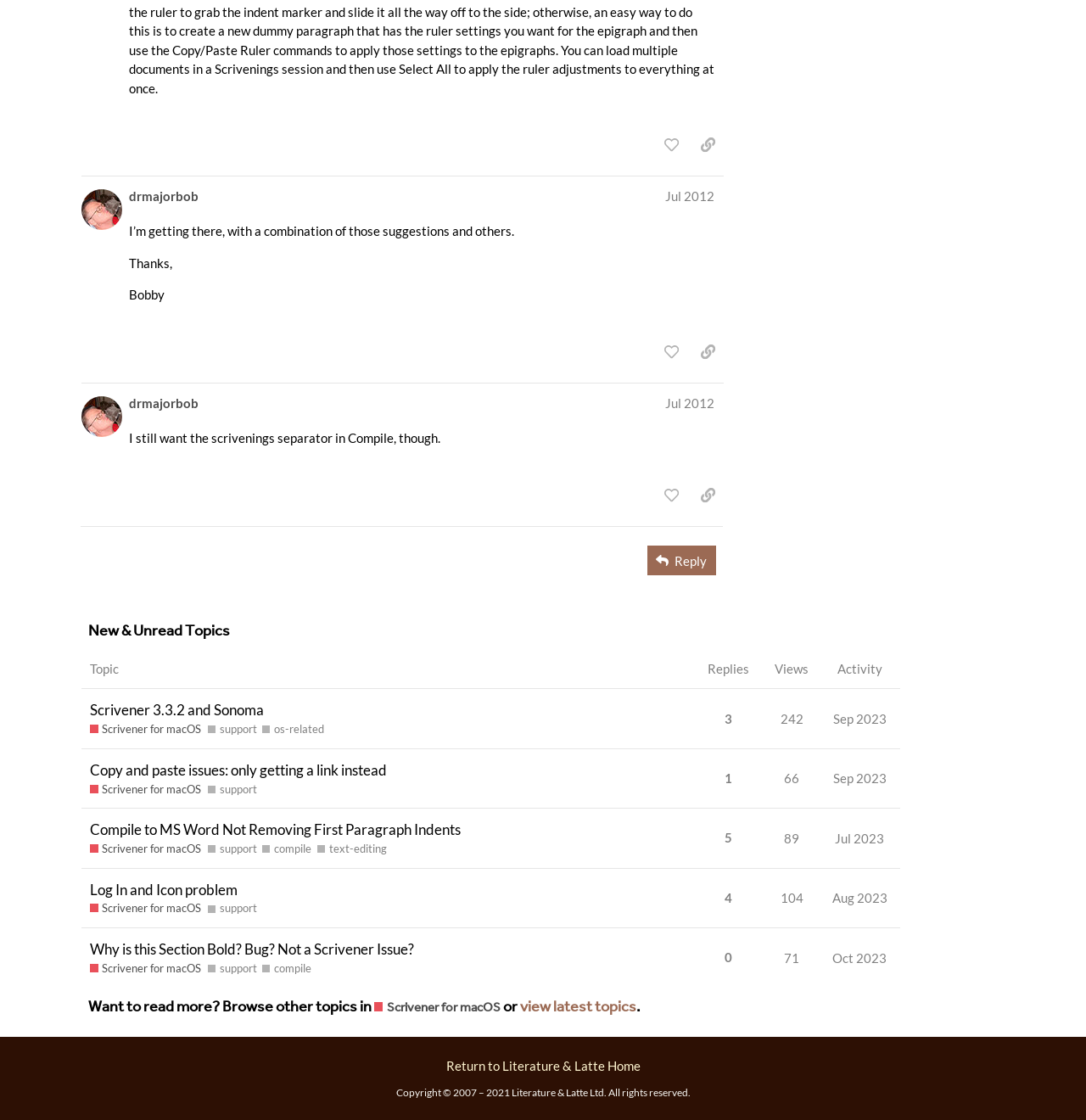Bounding box coordinates are specified in the format (top-left x, top-left y, bottom-right x, bottom-right y). All values are floating point numbers bounded between 0 and 1. Please provide the bounding box coordinate of the region this sentence describes: Scrivener 3.3.2 and Sonoma

[0.083, 0.615, 0.243, 0.653]